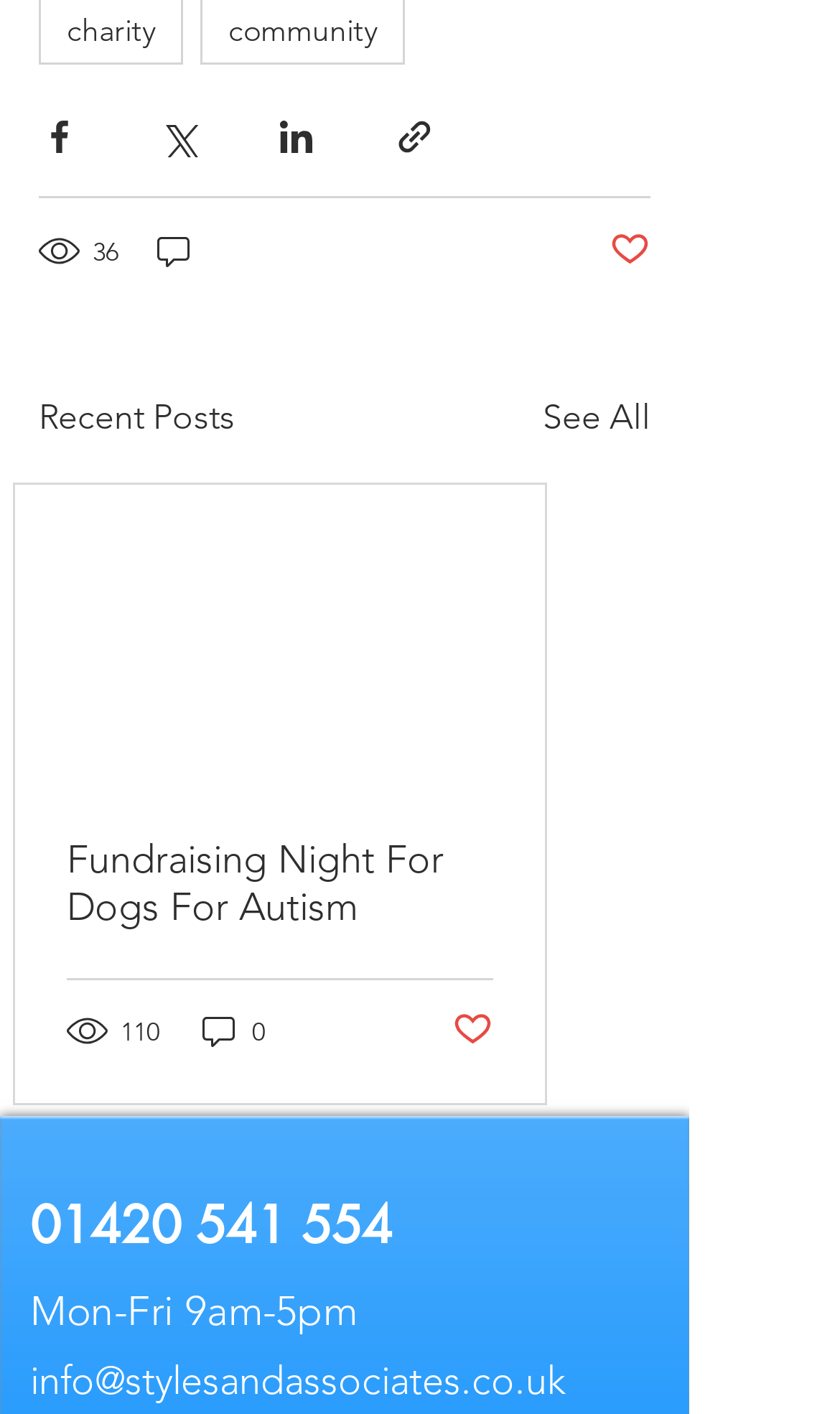Respond to the question below with a single word or phrase: What is the link text of the second post?

Fundraising Night For Dogs For Autism